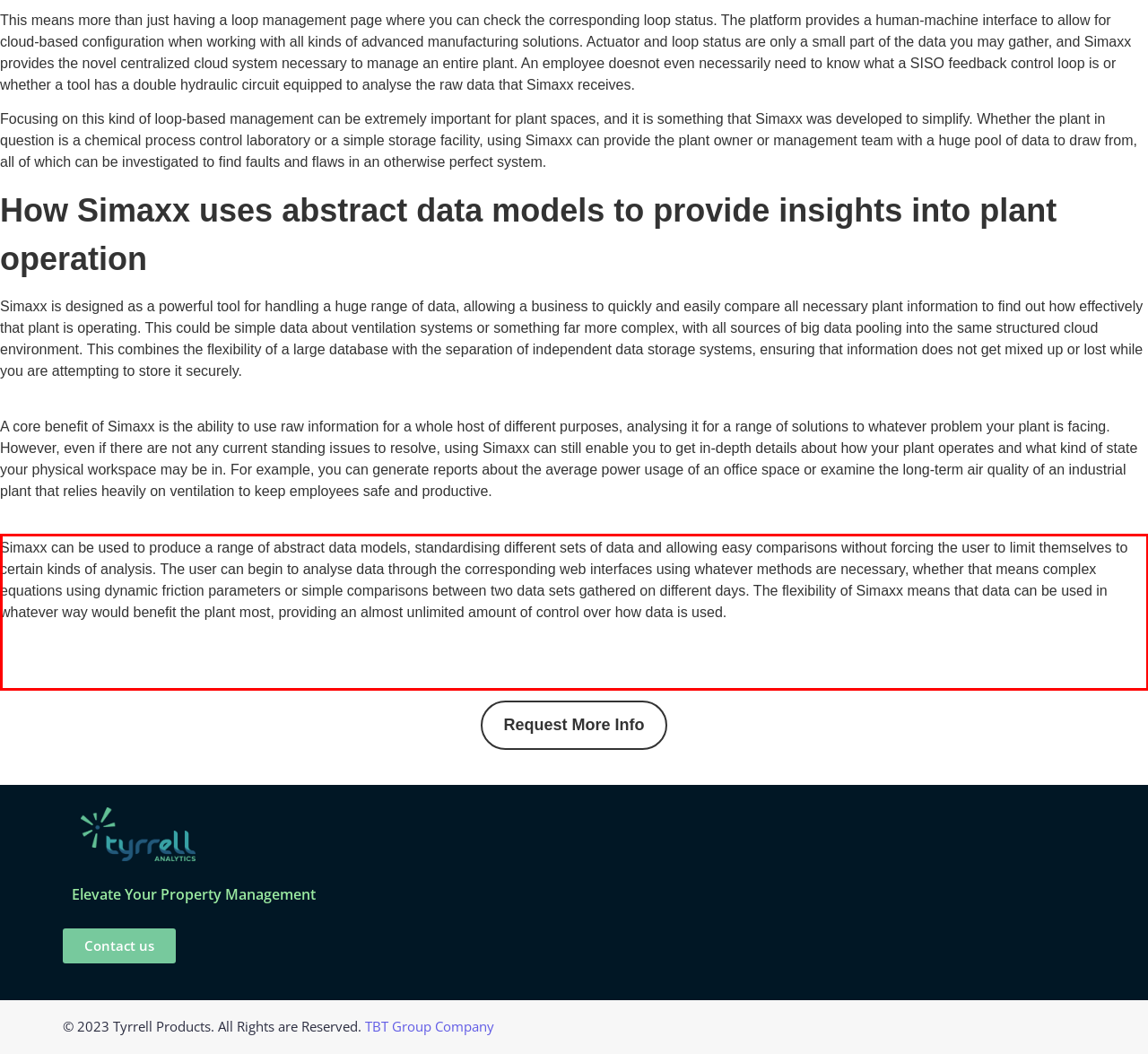Look at the screenshot of the webpage, locate the red rectangle bounding box, and generate the text content that it contains.

Simaxx can be used to produce a range of abstract data models, standardising different sets of data and allowing easy comparisons without forcing the user to limit themselves to certain kinds of analysis. The user can begin to analyse data through the corresponding web interfaces using whatever methods are necessary, whether that means complex equations using dynamic friction parameters or simple comparisons between two data sets gathered on different days. The flexibility of Simaxx means that data can be used in whatever way would benefit the plant most, providing an almost unlimited amount of control over how data is used.